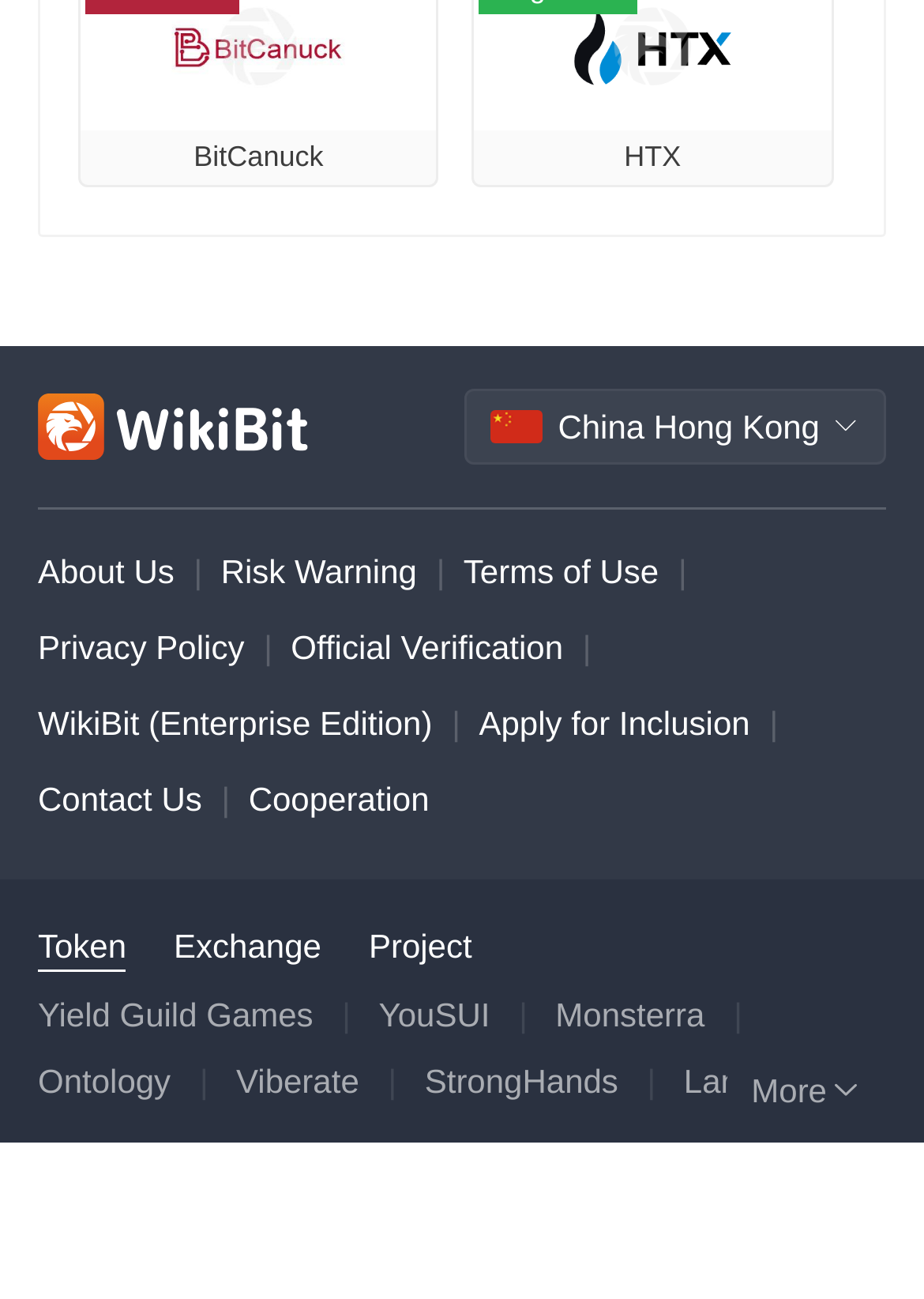Determine the bounding box coordinates for the UI element matching this description: "Marginswap".

[0.656, 0.868, 0.85, 0.897]